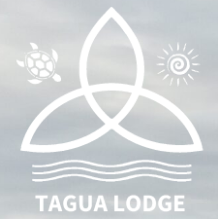Using the information in the image, could you please answer the following question in detail:
How many icons surround the central motif?

There are three icons surrounding the central motif, which are a turtle, sun, and a swirling pattern, evoking the natural beauty and rich biodiversity of the lodge's location.